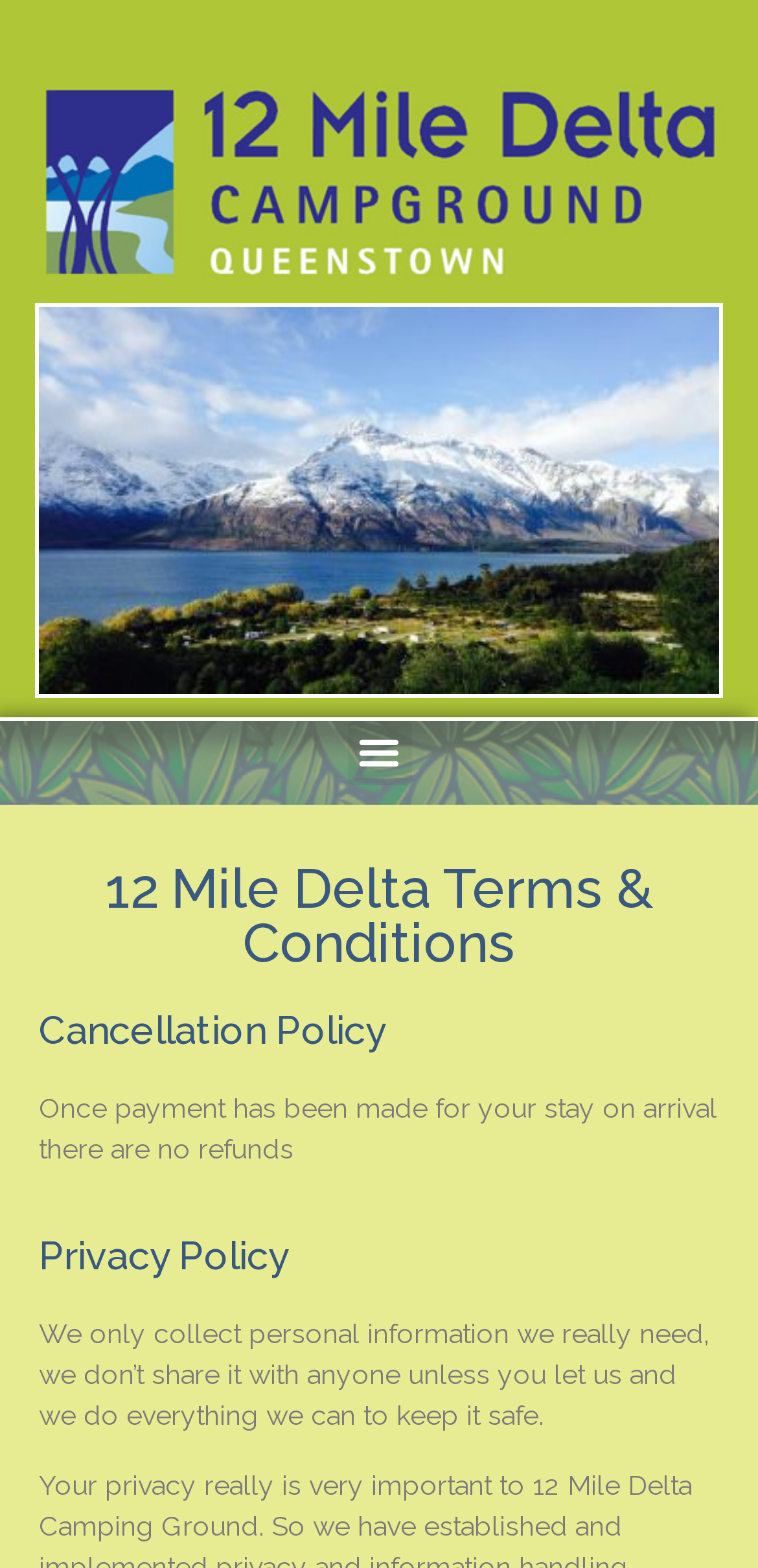What is the text of the webpage's headline?

12 Mile Delta Terms & Conditions